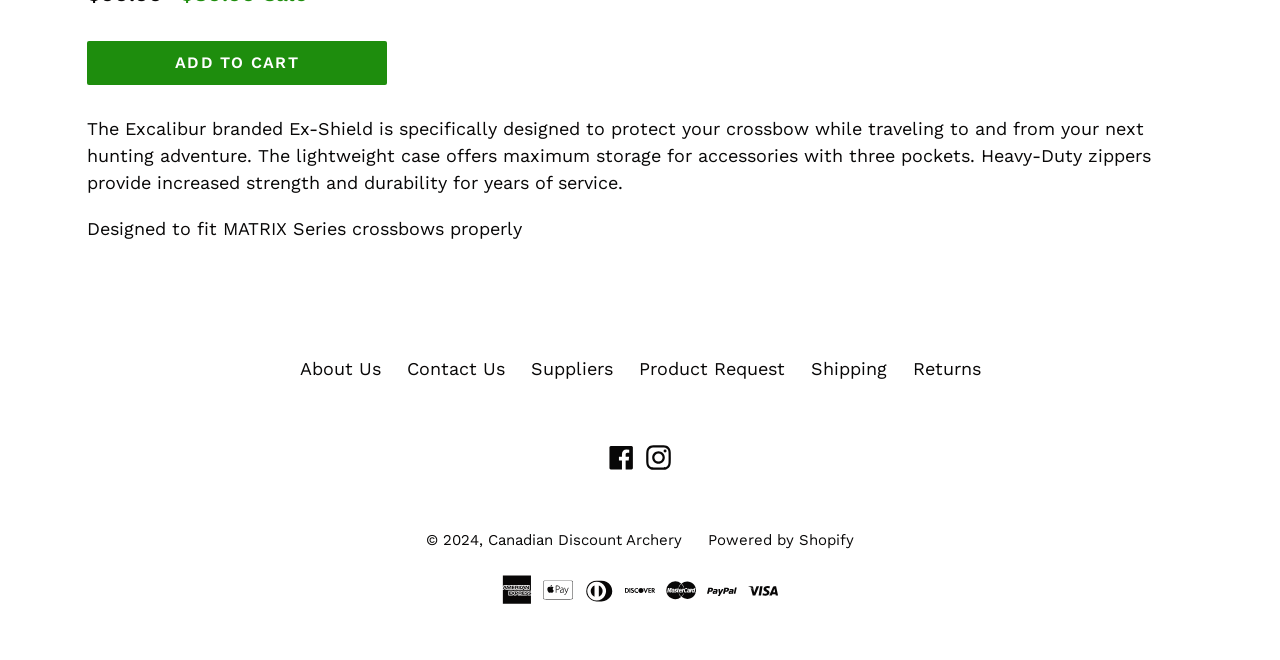Extract the bounding box of the UI element described as: "Canadian Discount Archery".

[0.381, 0.804, 0.533, 0.832]